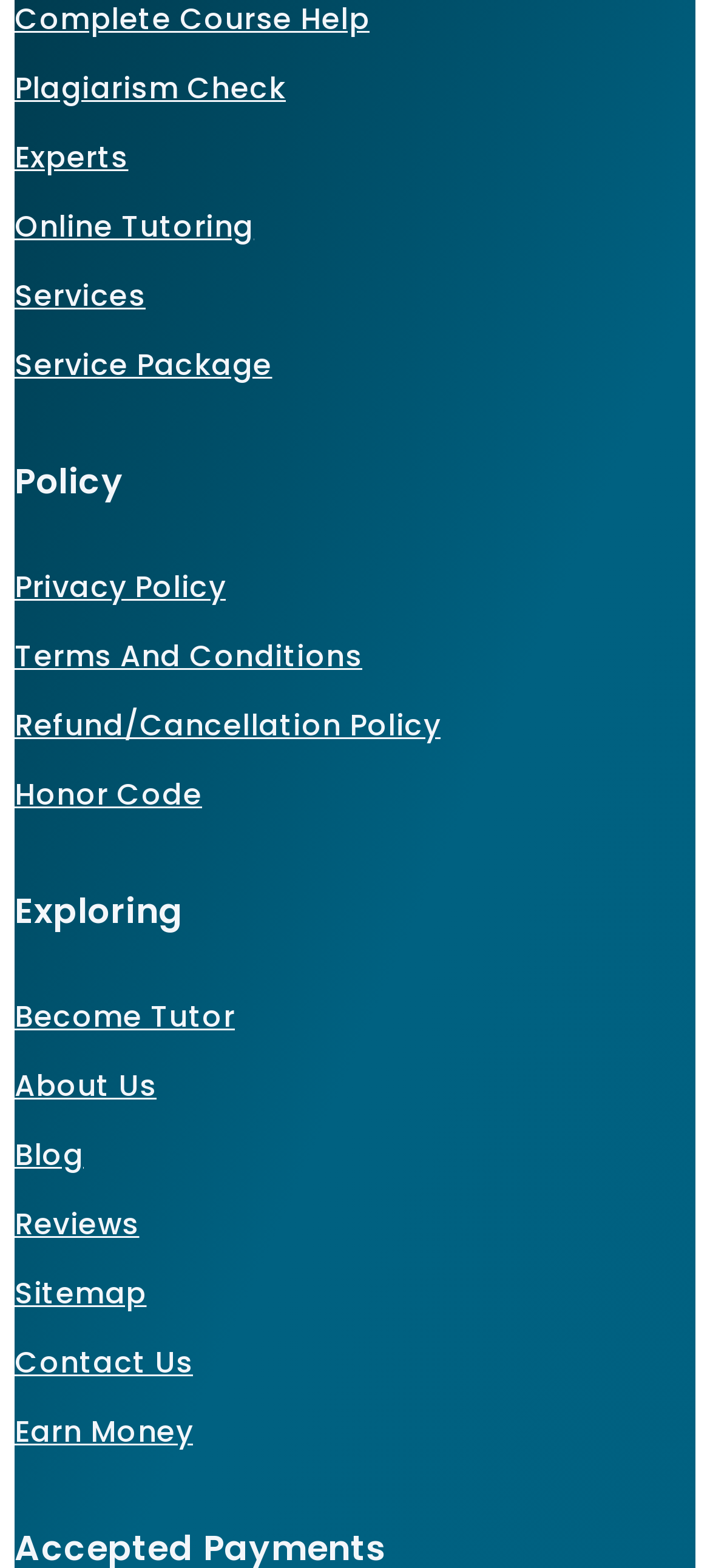Locate the UI element described as follows: "Contact Us". Return the bounding box coordinates as four float numbers between 0 and 1 in the order [left, top, right, bottom].

[0.021, 0.855, 0.272, 0.882]